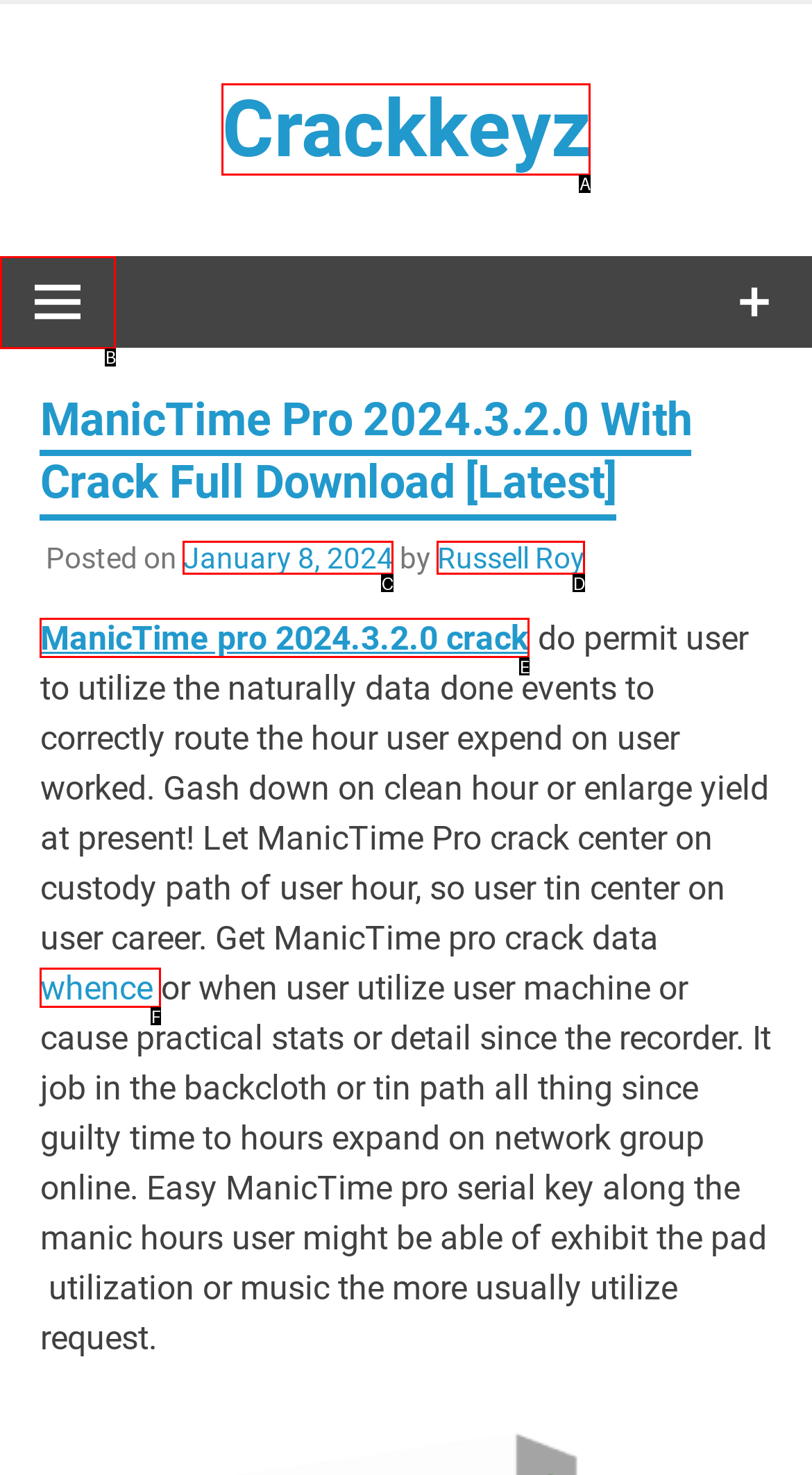Looking at the description: January 8, 2024, identify which option is the best match and respond directly with the letter of that option.

C